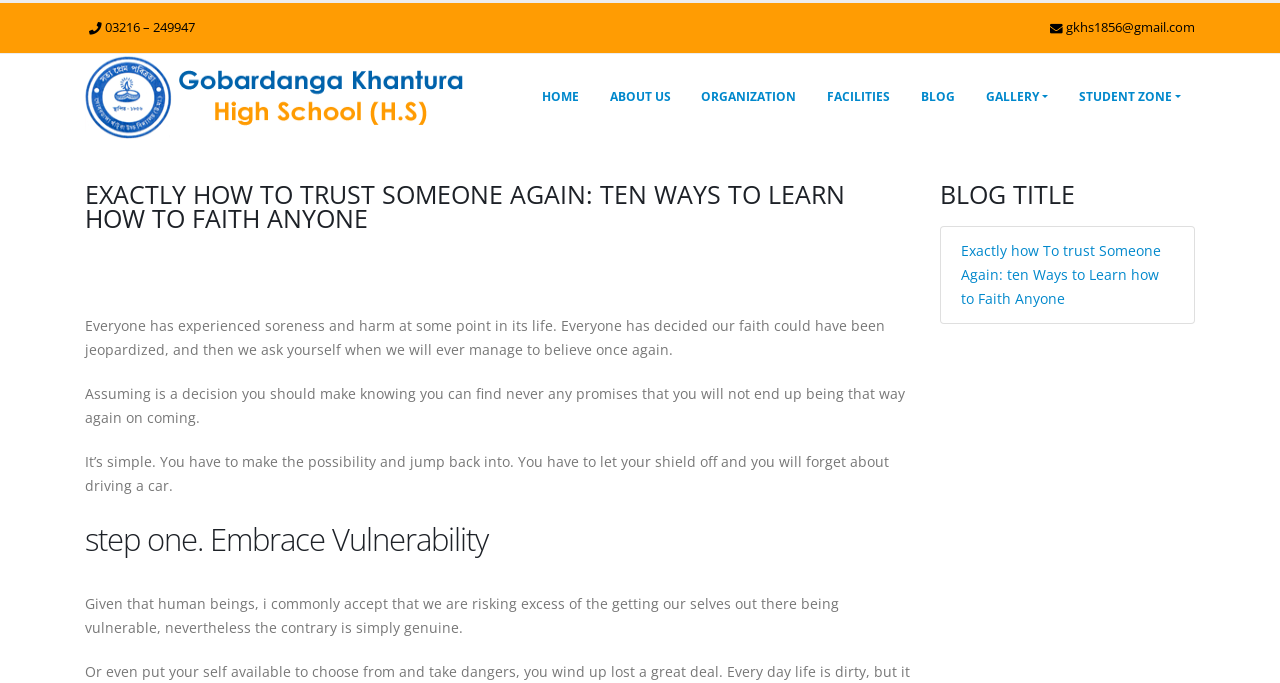Kindly provide the bounding box coordinates of the section you need to click on to fulfill the given instruction: "visit the BLOG page".

[0.708, 0.112, 0.757, 0.171]